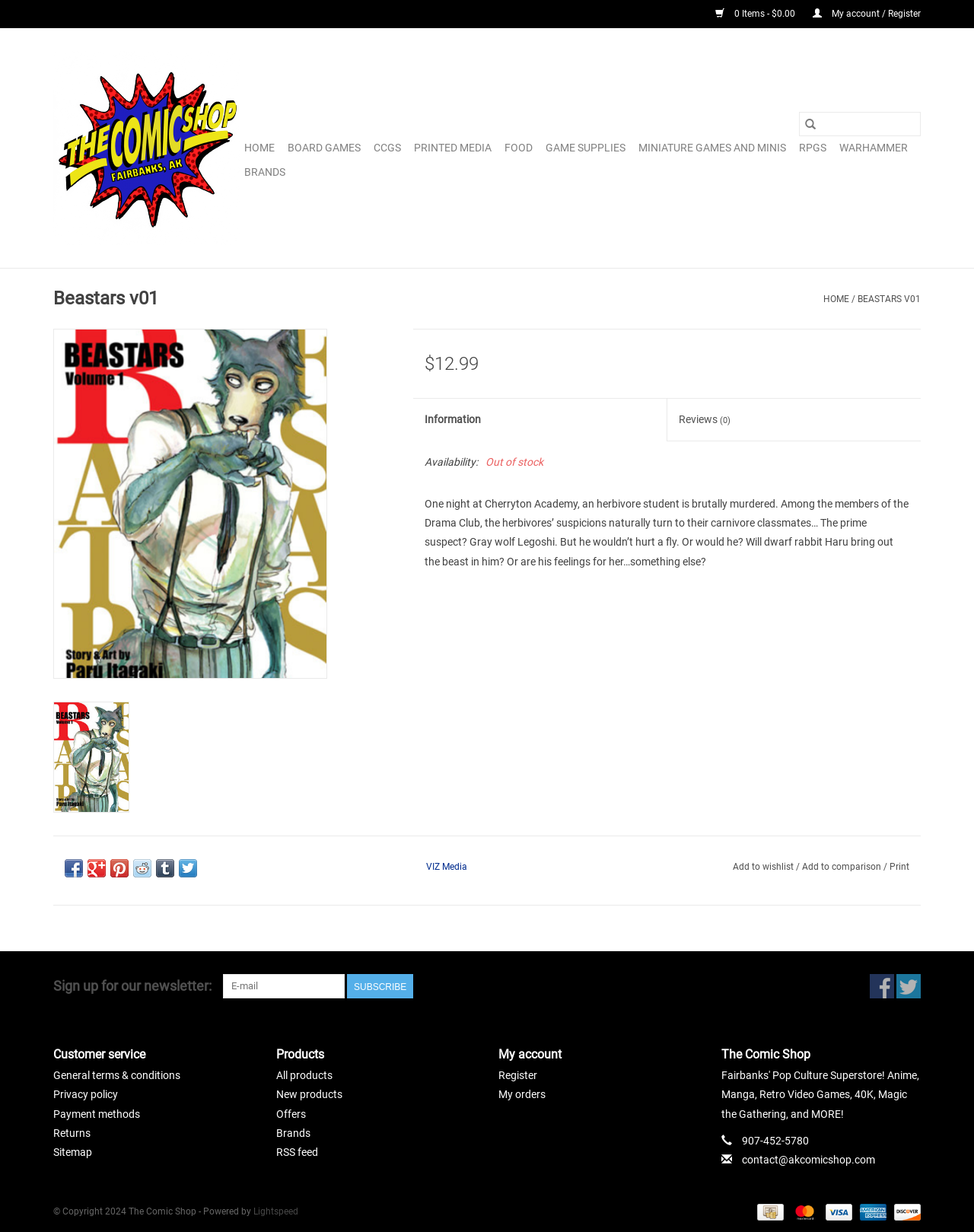Identify the coordinates of the bounding box for the element described below: "My account / Register". Return the coordinates as four float numbers between 0 and 1: [left, top, right, bottom].

[0.819, 0.007, 0.945, 0.015]